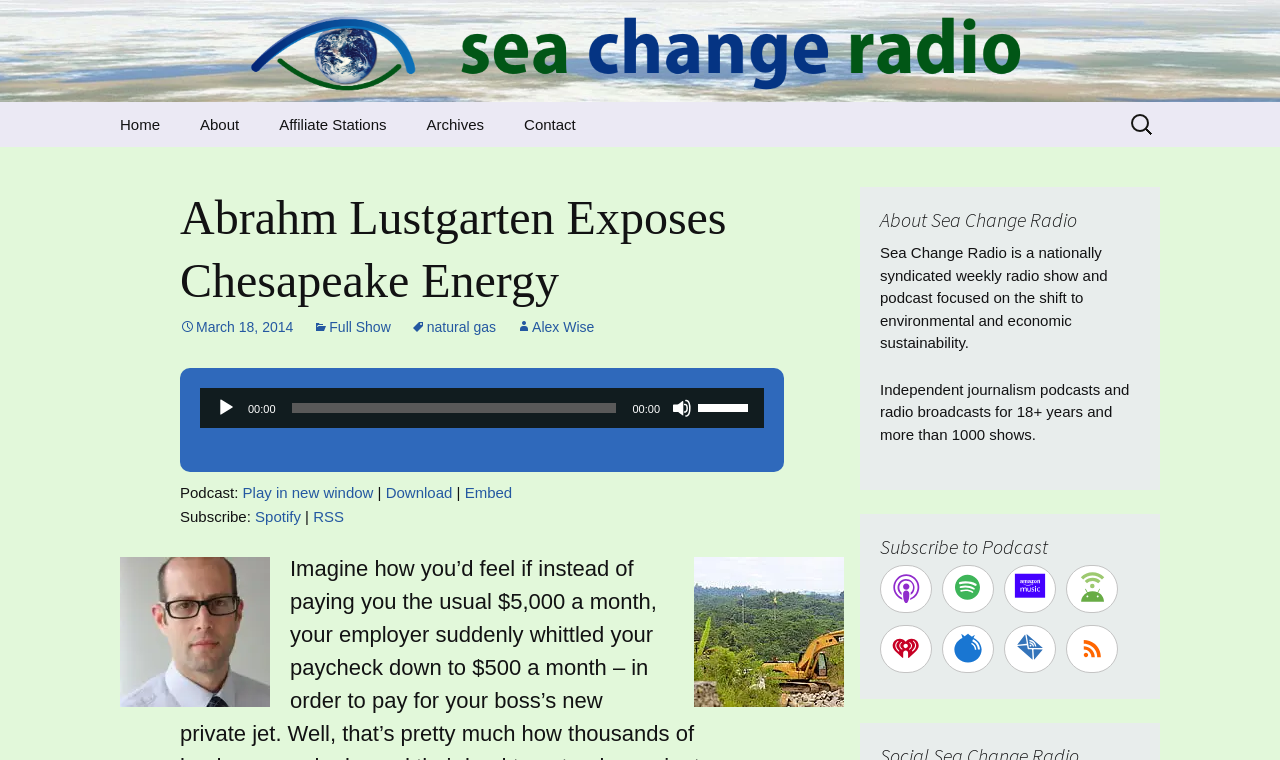Locate the bounding box coordinates of the area that needs to be clicked to fulfill the following instruction: "Download the podcast". The coordinates should be in the format of four float numbers between 0 and 1, namely [left, top, right, bottom].

[0.301, 0.637, 0.353, 0.659]